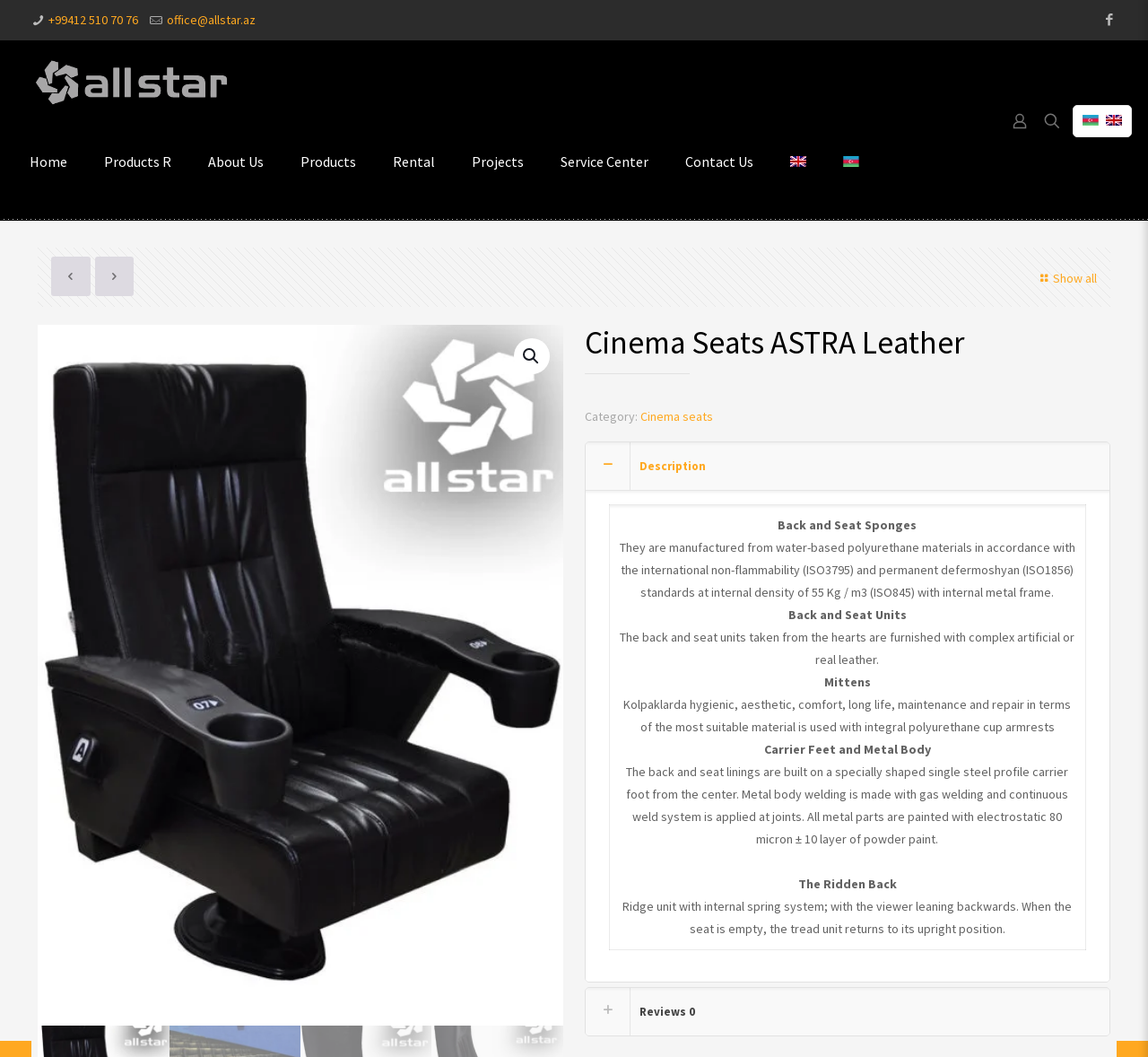Please specify the bounding box coordinates of the area that should be clicked to accomplish the following instruction: "Change language to English". The coordinates should consist of four float numbers between 0 and 1, i.e., [left, top, right, bottom].

[0.672, 0.115, 0.719, 0.191]